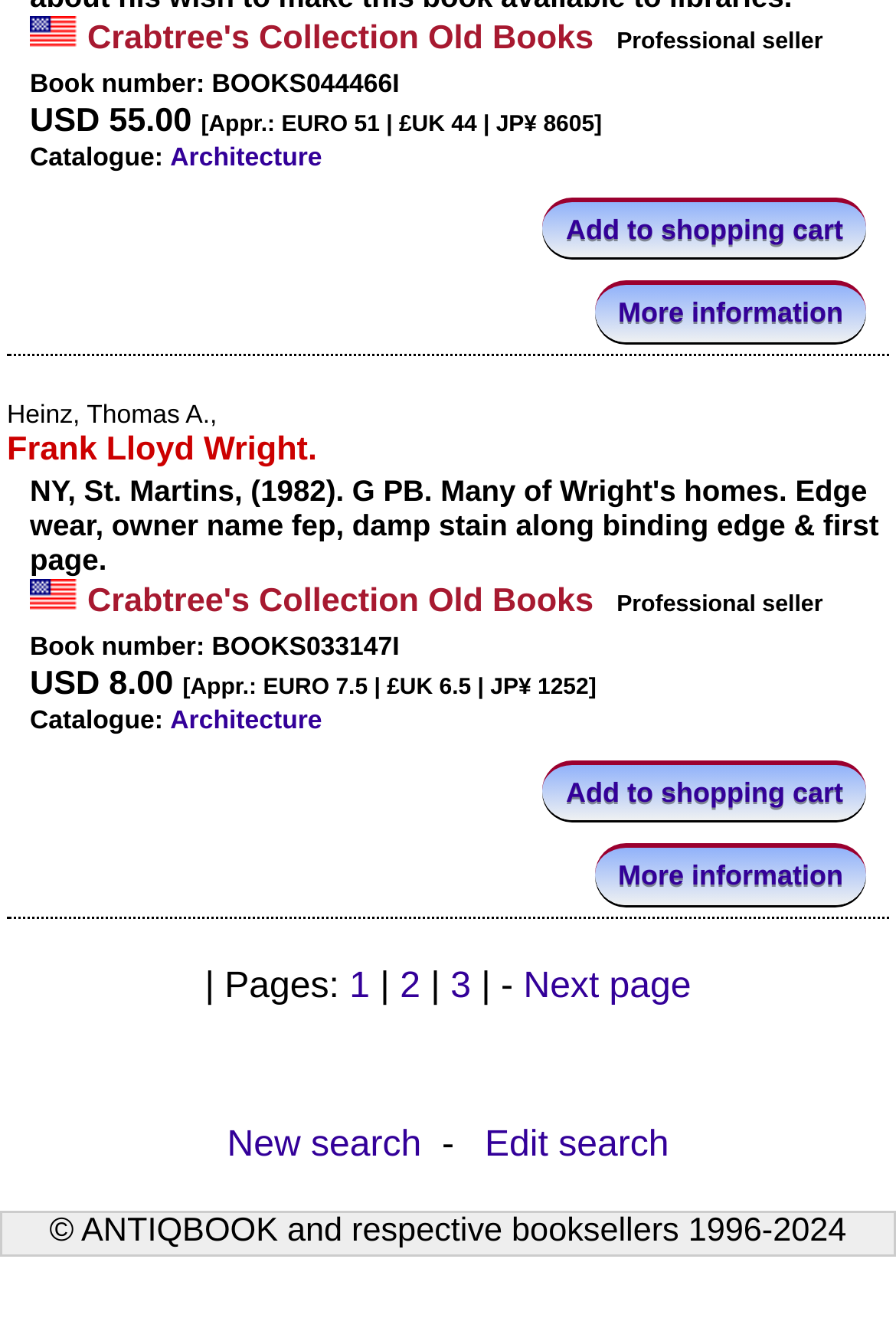What is the price of the first book?
Craft a detailed and extensive response to the question.

I looked at the first book entry and found the price information, which is USD 55.00, along with its approximate prices in other currencies.